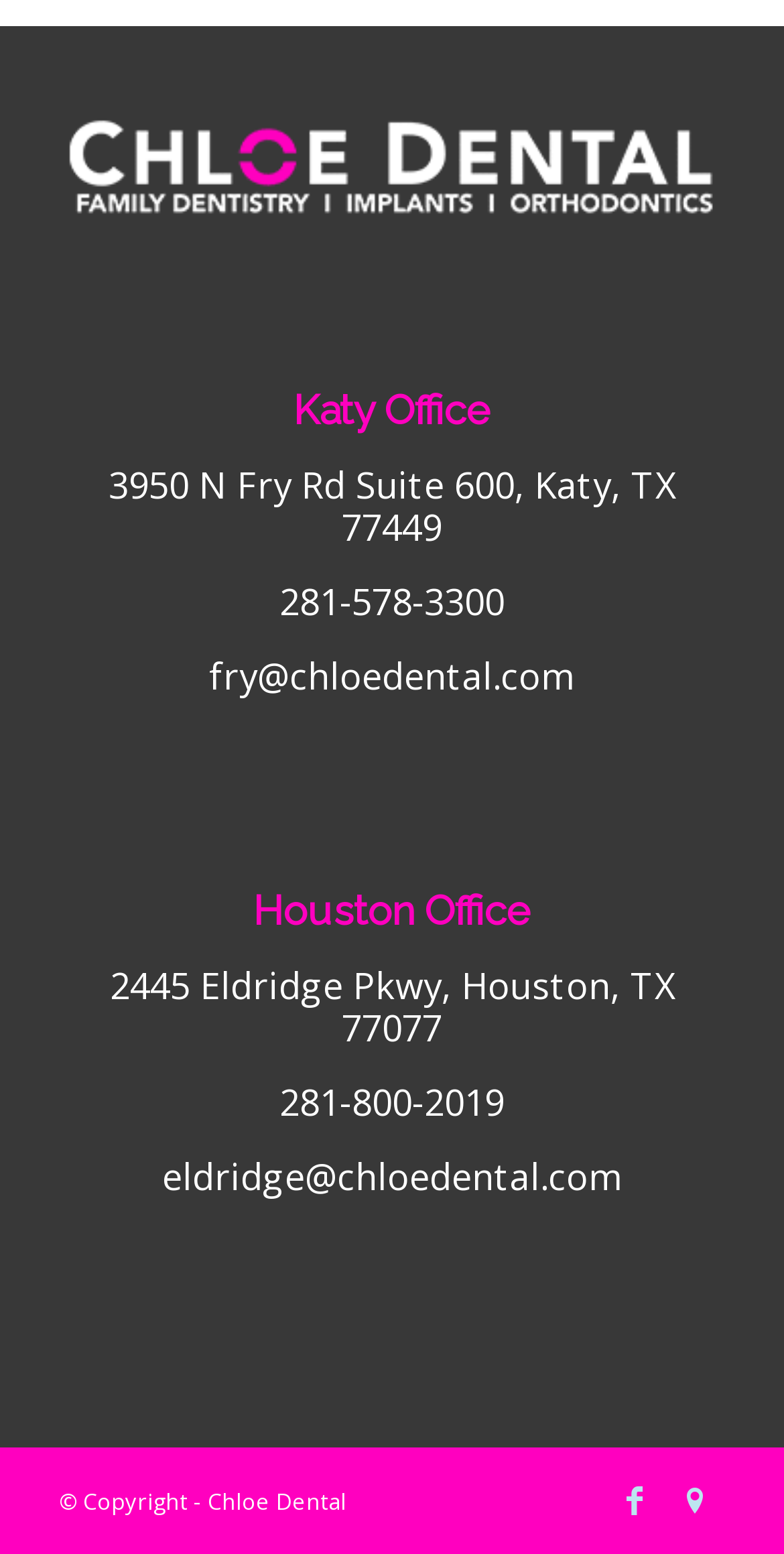Please provide a comprehensive response to the question based on the details in the image: How many offices are listed?

I counted the number of headings that indicate office locations, which are 'Katy Office' and 'Houston Office', so there are 2 offices listed.